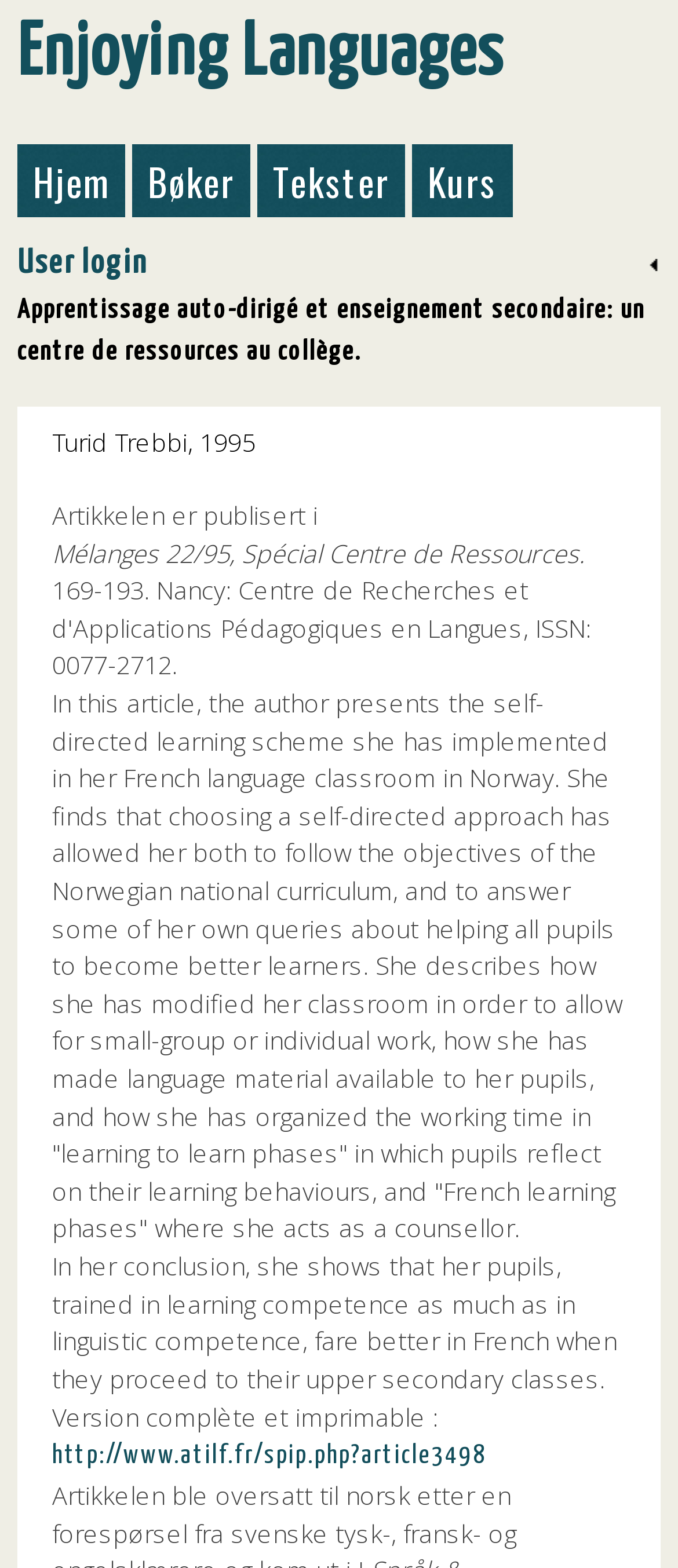Please identify the bounding box coordinates of the element's region that should be clicked to execute the following instruction: "Login as a user". The bounding box coordinates must be four float numbers between 0 and 1, i.e., [left, top, right, bottom].

[0.026, 0.152, 0.974, 0.185]